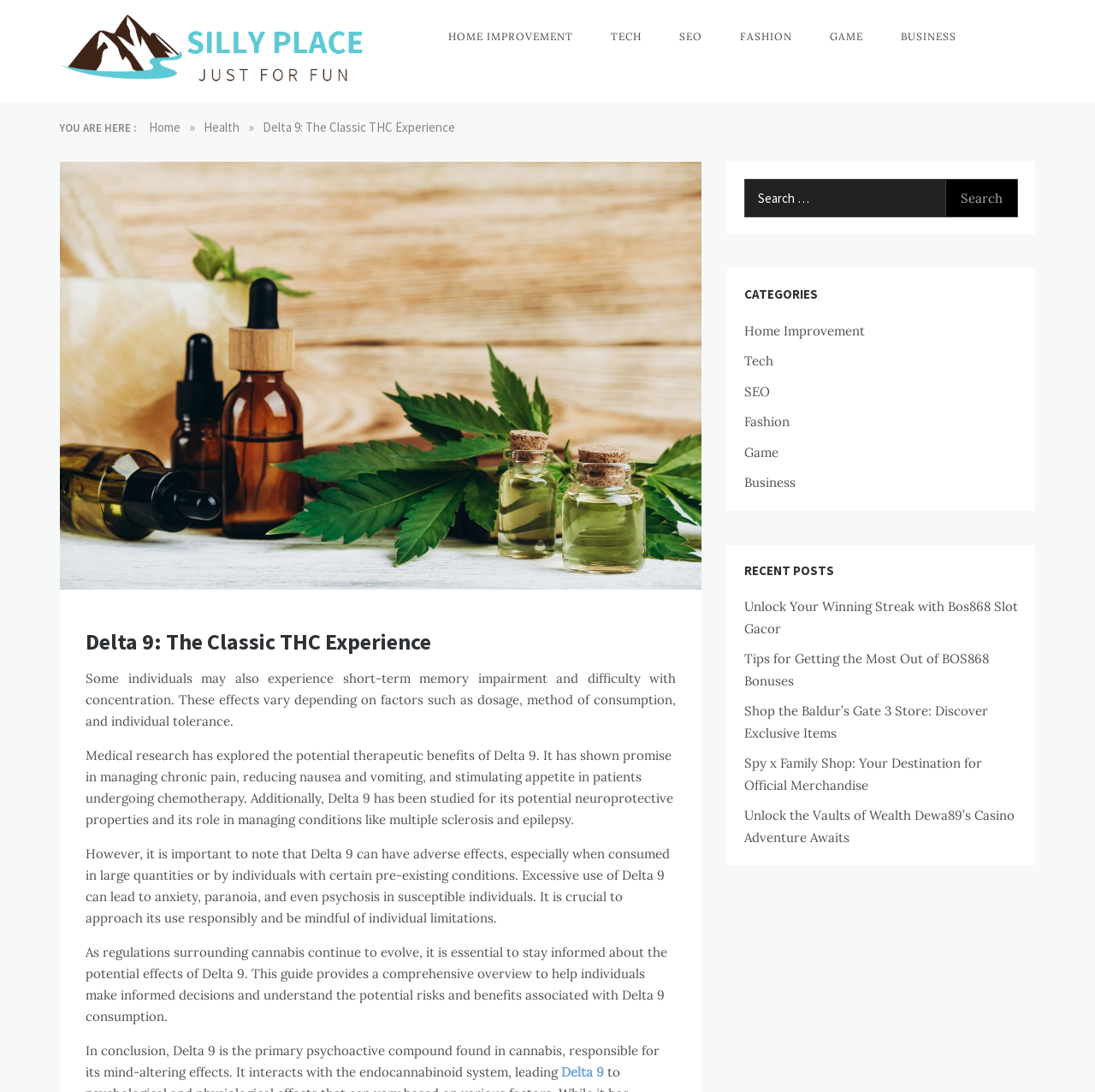Extract the bounding box coordinates for the UI element described by the text: "Home Improvement". The coordinates should be in the form of [left, top, right, bottom] with values between 0 and 1.

[0.68, 0.295, 0.79, 0.31]